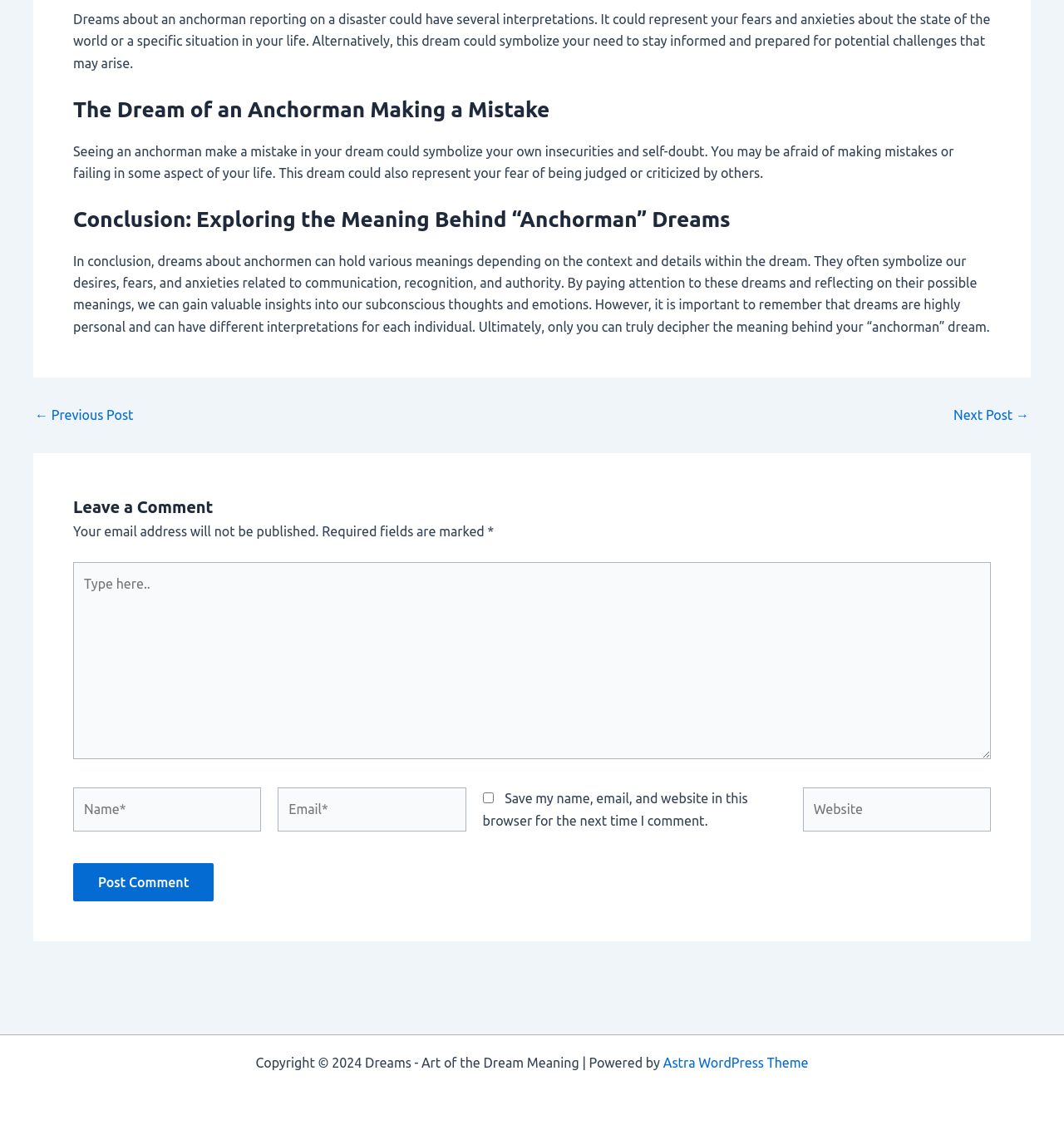Could you provide the bounding box coordinates for the portion of the screen to click to complete this instruction: "Enter your name in the 'Name*' field"?

[0.069, 0.694, 0.246, 0.732]